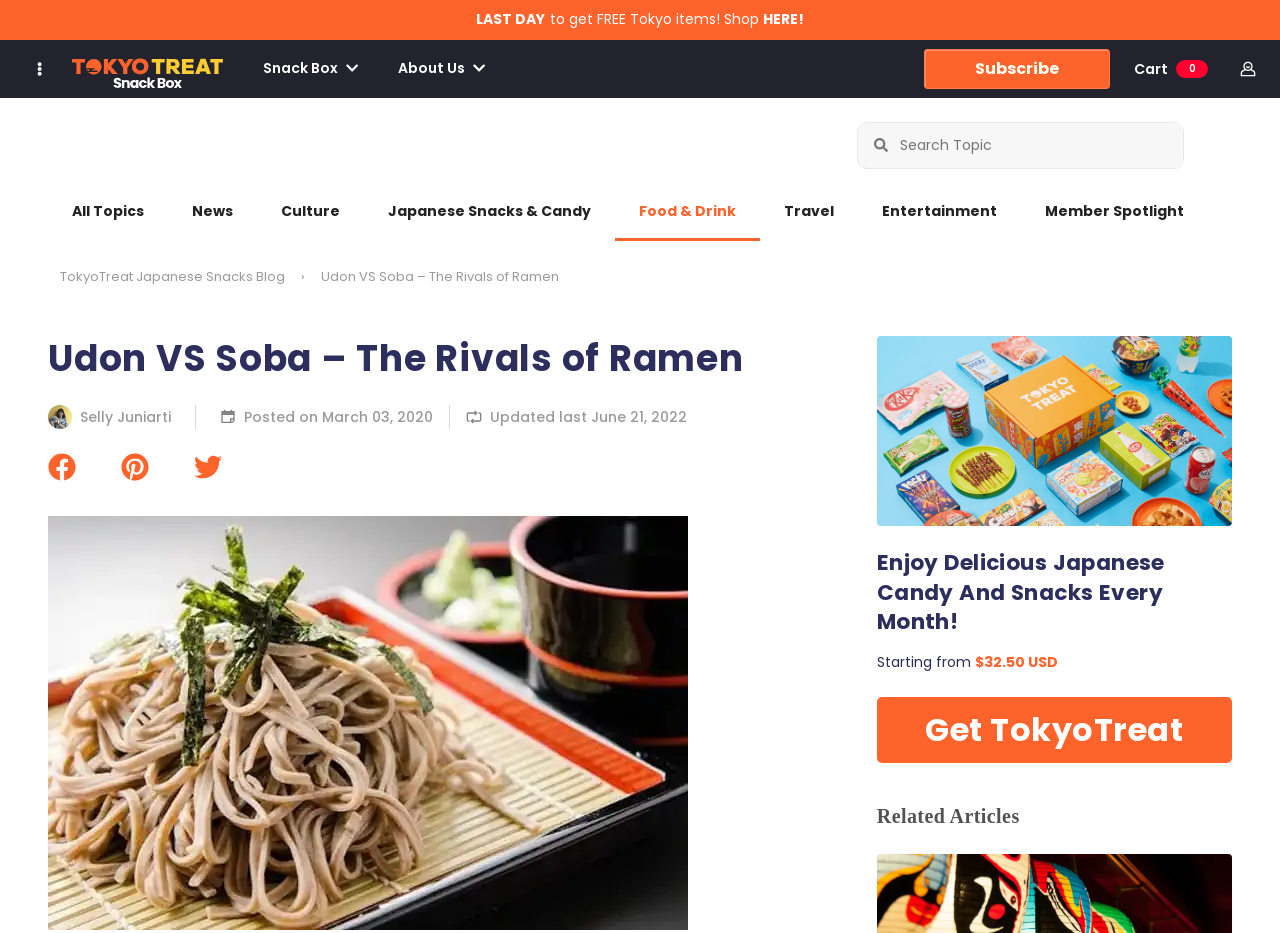Construct a thorough caption encompassing all aspects of the webpage.

This webpage is about the TokyoTreat blog, specifically an article titled "Udon VS Soba - The Rivals of Ramen". At the top, there is a navigation bar with several links, including "LAST DAY to get FREE Tokyo items! Shop HERE!", "Snack Box", "About Us", "Subscribe", "Cart 0", and "My Account". There is also a search bar labeled "Search Topic" and a series of links to different topics, such as "All Topics", "News", "Culture", and "Food & Drink".

Below the navigation bar, there is a large heading with the title of the article, accompanied by an image of the author, Selly Juniarti. The article's published and modified dates are displayed below the title. There are also social media buttons for Facebook, Pinterest, and Twitter.

The main content of the article is not explicitly described in the accessibility tree, but it appears to be a blog post discussing the differences between udon and soba noodles in Japanese cuisine.

On the right side of the page, there is a promotional section with a heading "Enjoy Delicious Japanese Candy And Snacks Every Month!" and an image. This section appears to be an advertisement for TokyoTreat's monthly subscription service. Below this section, there is a heading "Related Articles" that suggests other articles on the blog.

Overall, the webpage has a clean and organized layout, with clear headings and concise text. The navigation bar and search bar are easily accessible at the top of the page, and the article's content is prominently displayed in the center of the page.